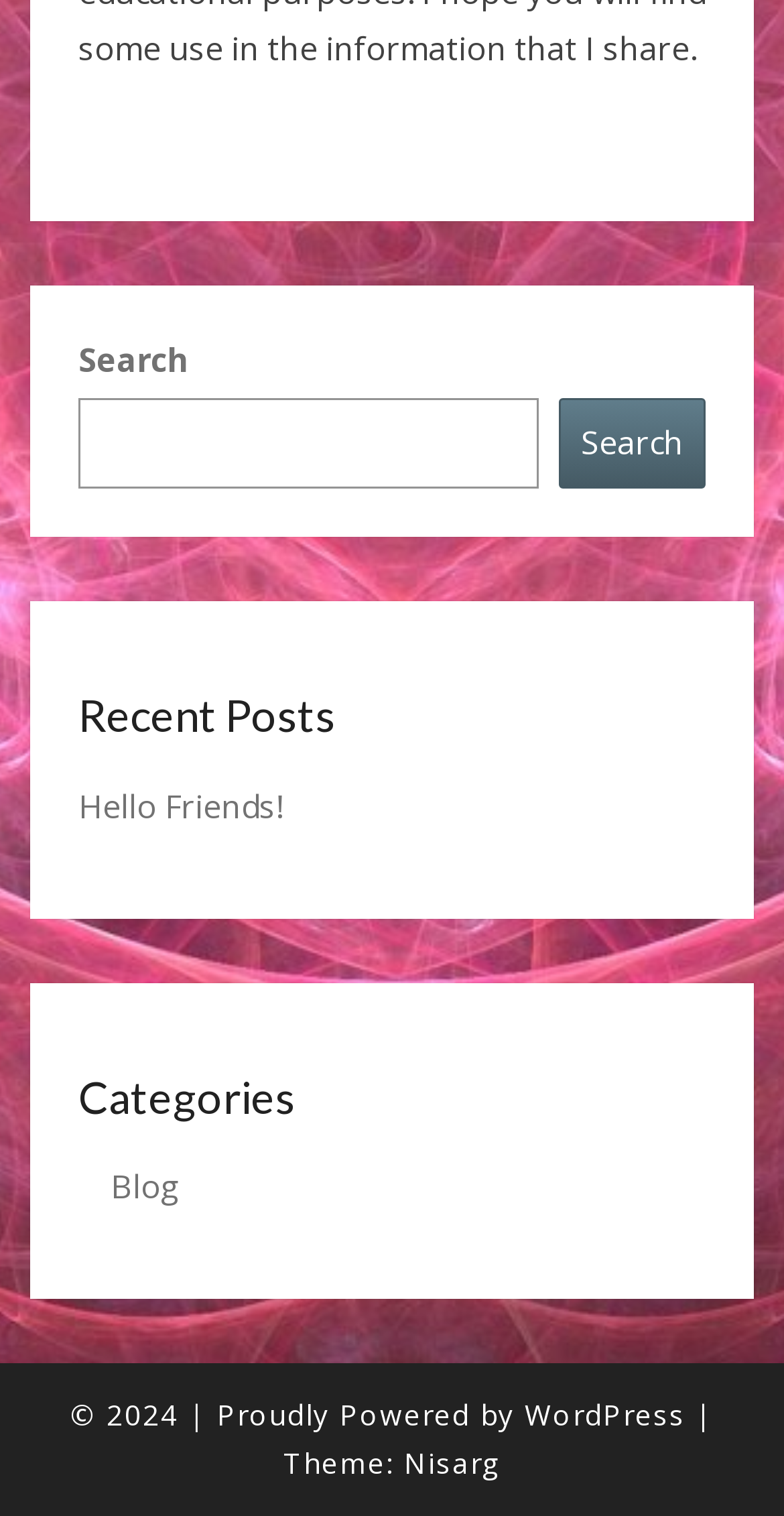How many links are there in the categories section?
Answer the question with a single word or phrase, referring to the image.

1